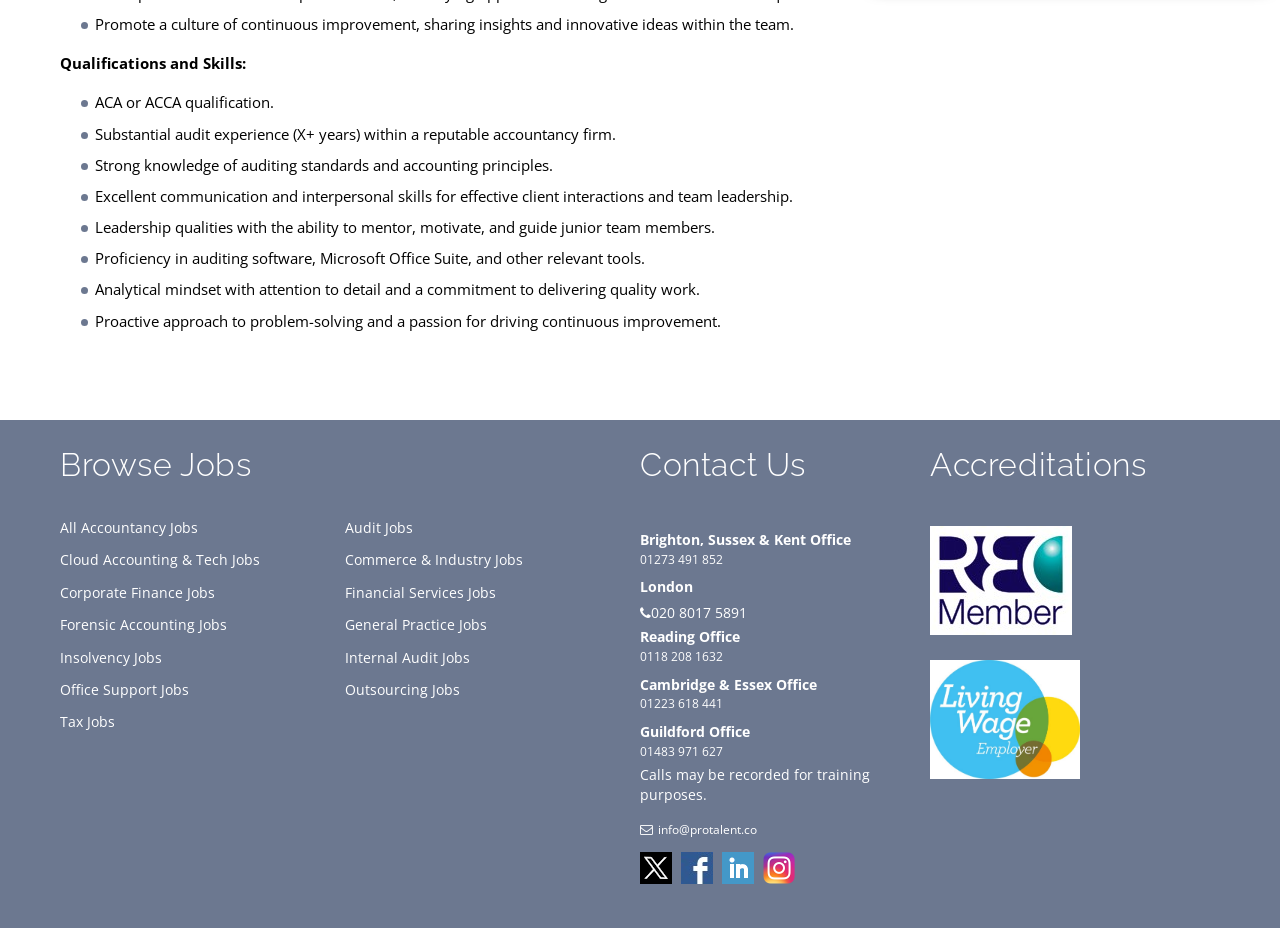Respond to the following question using a concise word or phrase: 
What is the purpose of recording calls?

Training purposes